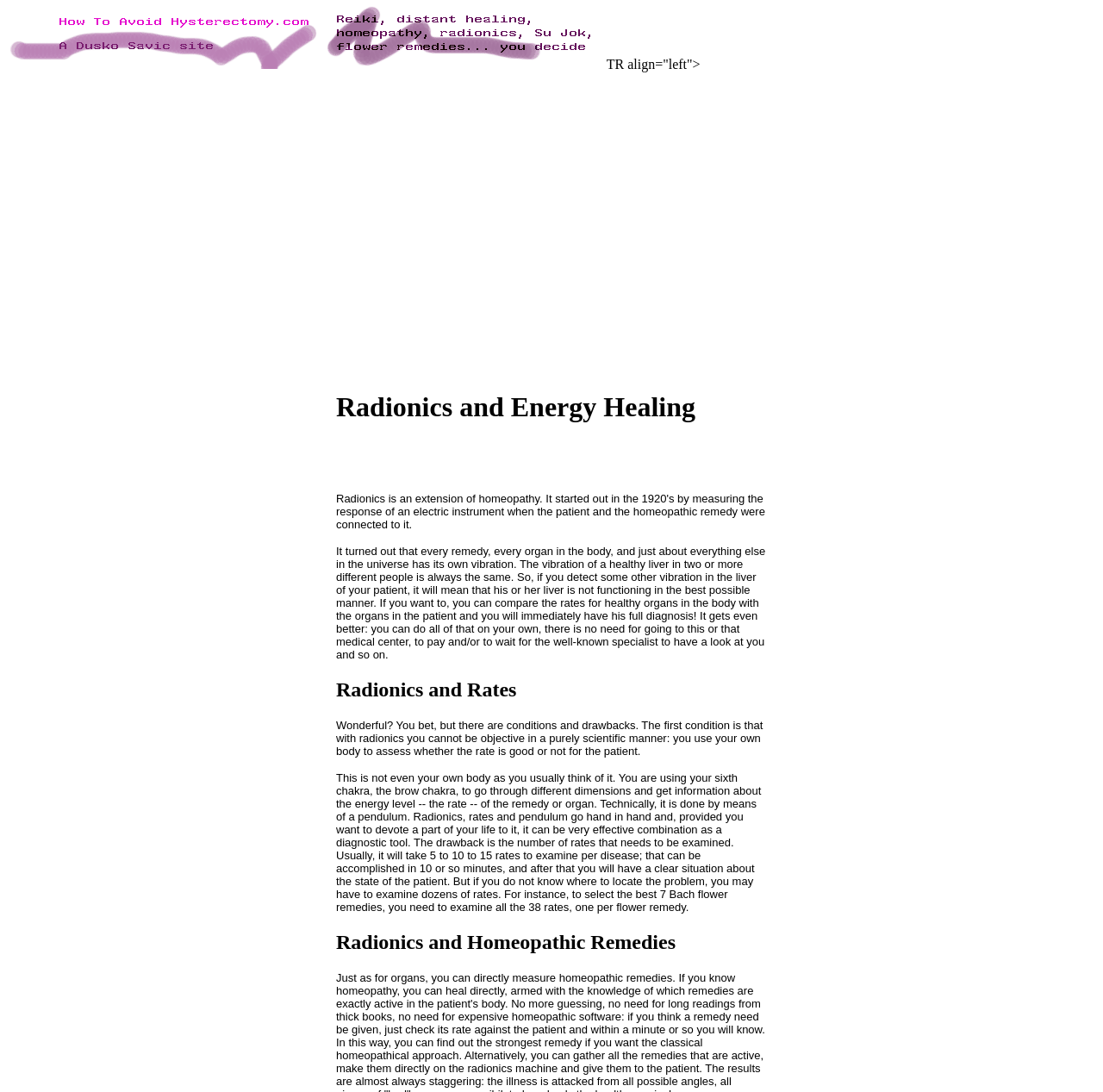Give a comprehensive overview of the webpage, including key elements.

The webpage is about Radionics, a form of energy healing, and its potential to help individuals avoid hysterectomy. At the top of the page, there is a small image that takes up about half of the width of the page. To the right of the image, there is a short text "TR align="left">" which is likely a table row alignment indicator.

Below the image, there are five headings and several blocks of text. The first heading, "Radionics and Energy Healing", is followed by a paragraph of text that explains the concept of vibration in the body and how Radionics can be used for diagnosis. This text block is positioned in the middle of the page, spanning about 40% of the page's width.

The second heading, "", is empty, but it is followed by another paragraph of text that discusses the benefits and limitations of Radionics, including the need for subjective assessment and the use of a pendulum. This text block is positioned below the first one, still in the middle of the page.

The third heading, "Radionics and Rates", is followed by a paragraph of text that explains the process of examining rates in Radionics, including the time it takes to examine rates for a disease. This text block is positioned below the second one, still in the middle of the page.

The fourth heading, "", is empty again, but it is followed by another paragraph of text that discusses the use of Radionics in conjunction with homeopathic remedies, including the need to examine multiple rates to select the best remedies. This text block is positioned at the bottom of the page, still in the middle of the page.

The fifth and final heading, "Radionics and Homeopathic Remedies", is positioned at the very bottom of the page, in the middle.